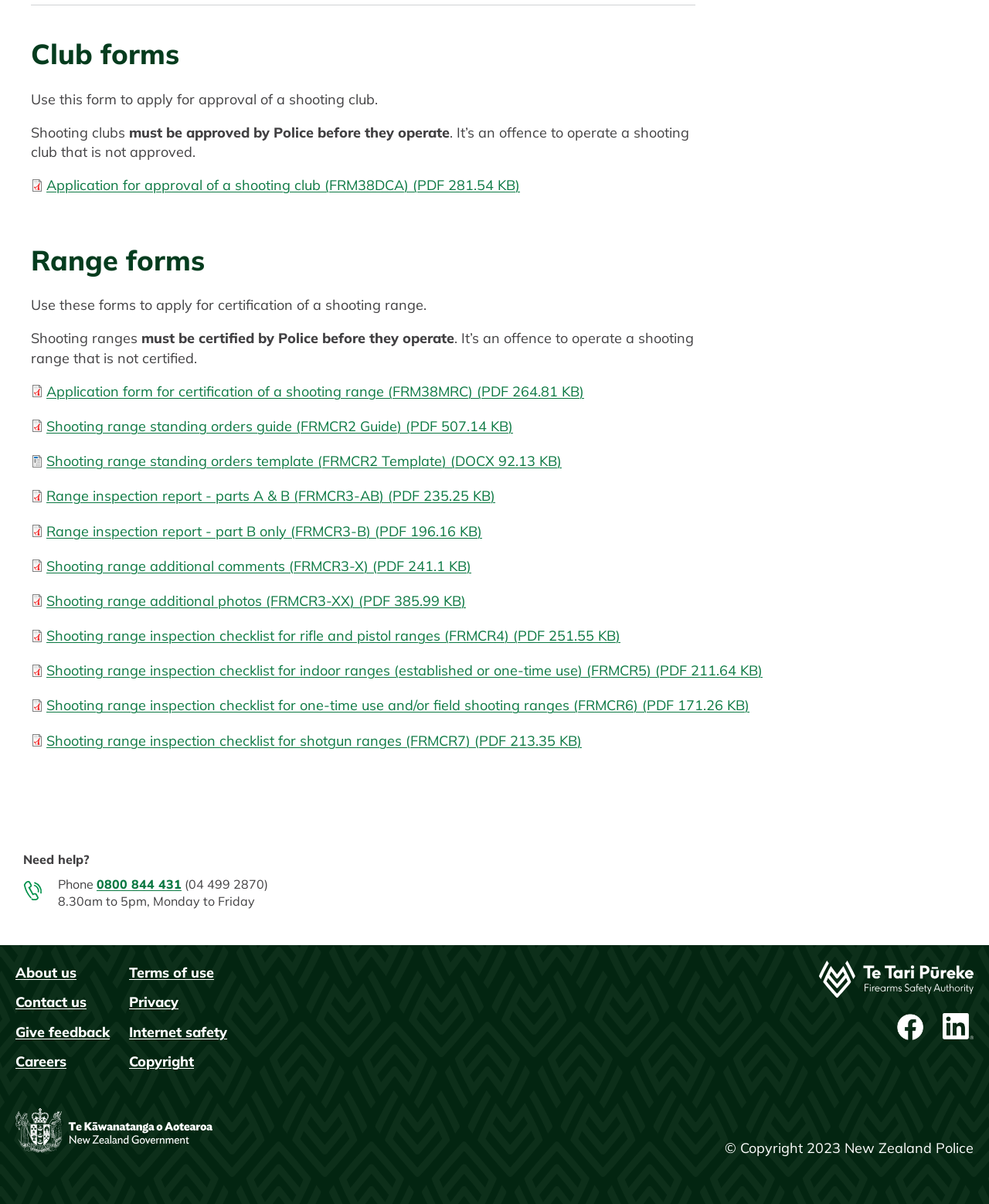What is the purpose of the 'Range inspection report - parts A & B' form?
Look at the image and answer the question using a single word or phrase.

For range inspection